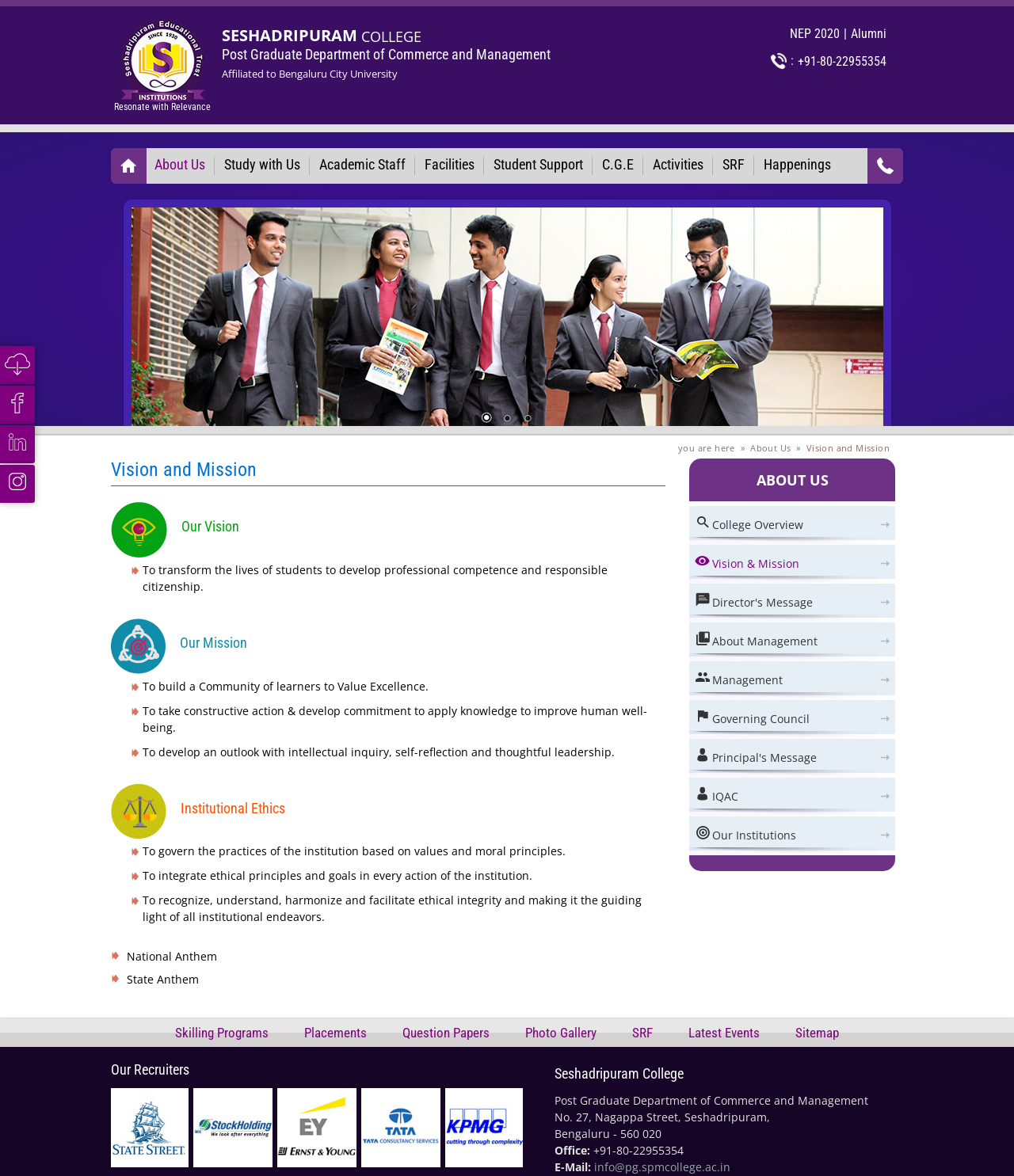Locate the primary headline on the webpage and provide its text.

Post Graduate Department of Commerce and Management